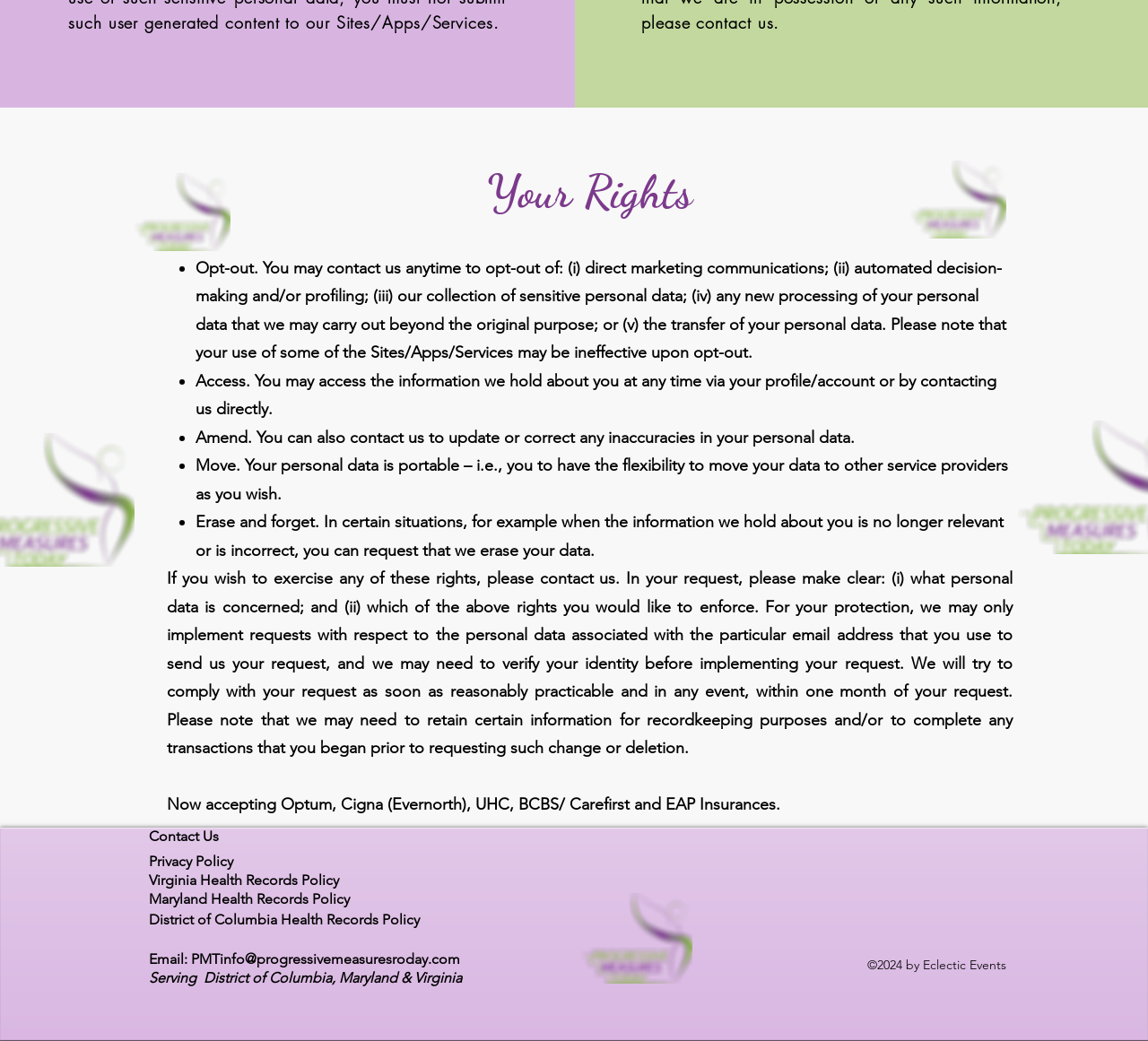Please identify the bounding box coordinates of the element's region that needs to be clicked to fulfill the following instruction: "Click Contact Us". The bounding box coordinates should consist of four float numbers between 0 and 1, i.e., [left, top, right, bottom].

[0.13, 0.793, 0.191, 0.813]